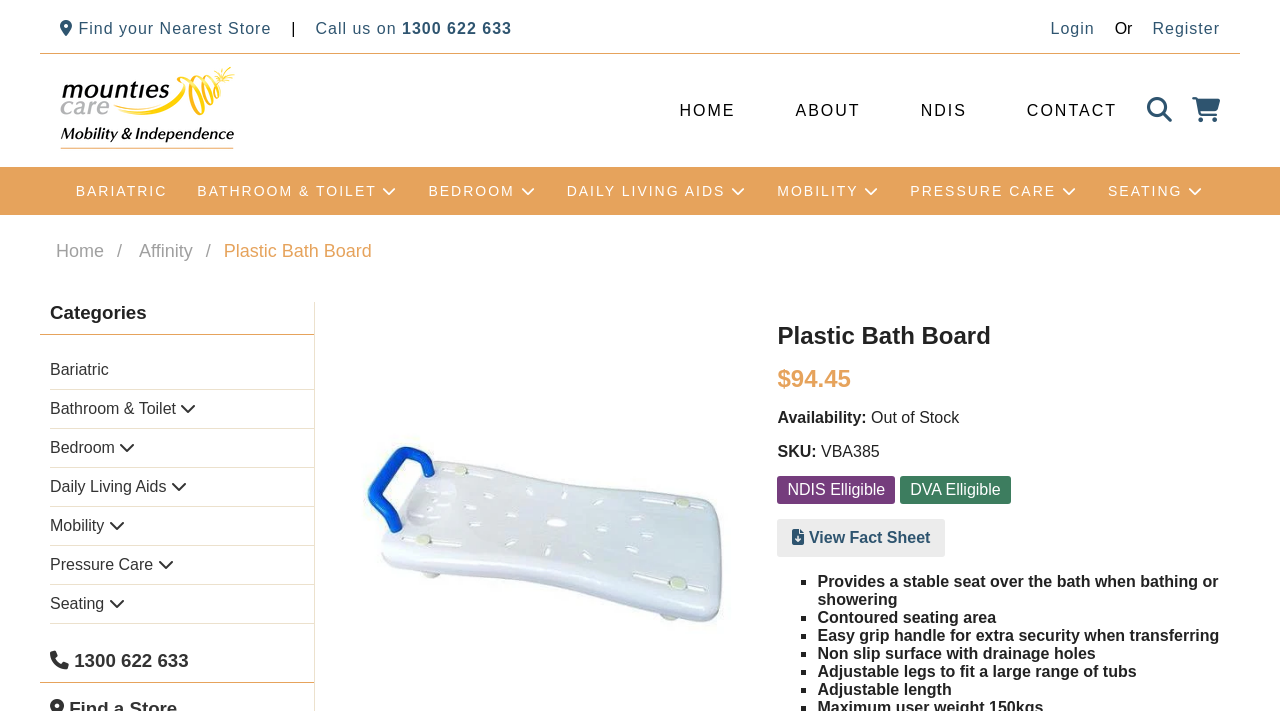What is the name of the company? From the image, respond with a single word or brief phrase.

Mounties Care Mobility & Independence